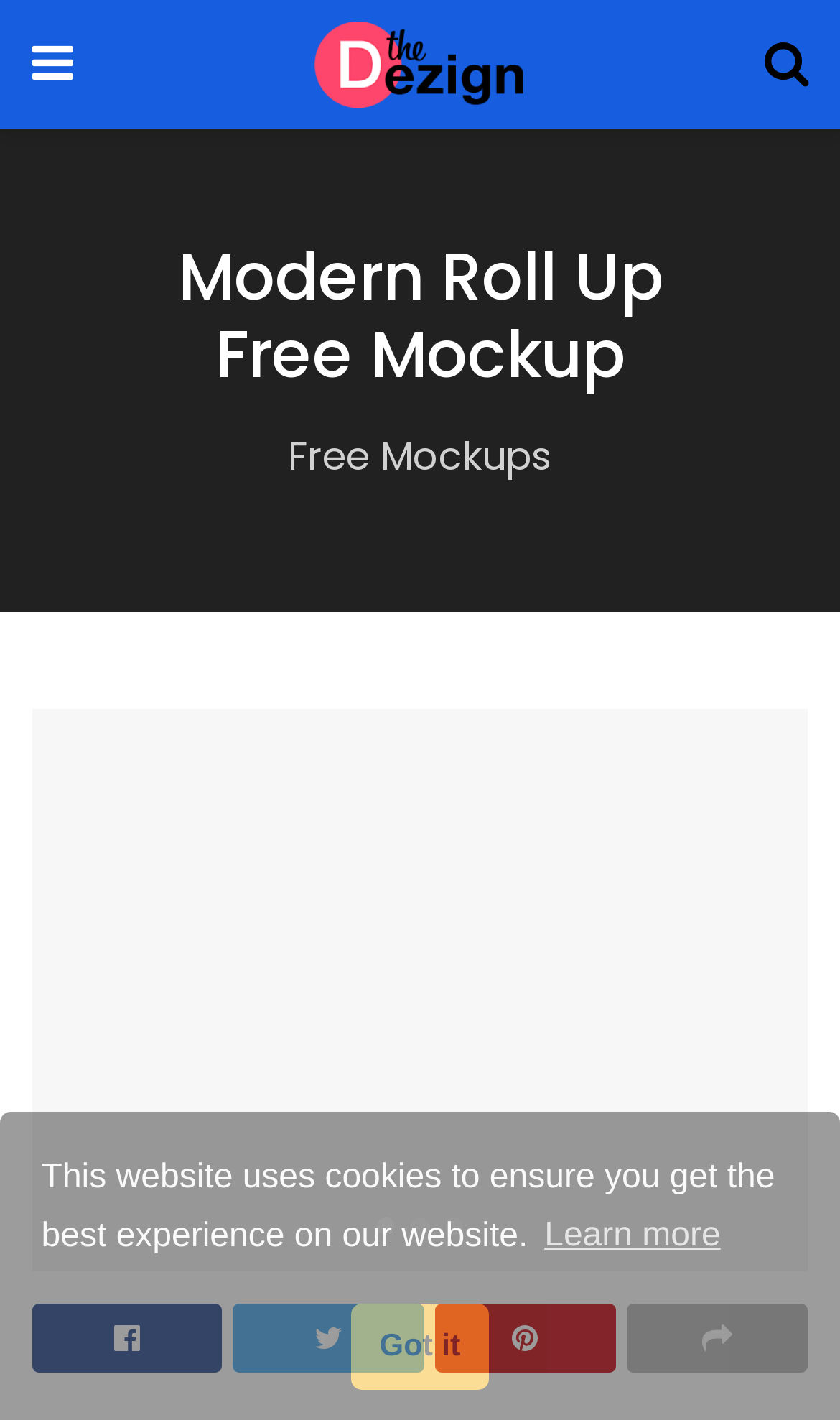What is the name of the website?
Based on the image content, provide your answer in one word or a short phrase.

The Dezign